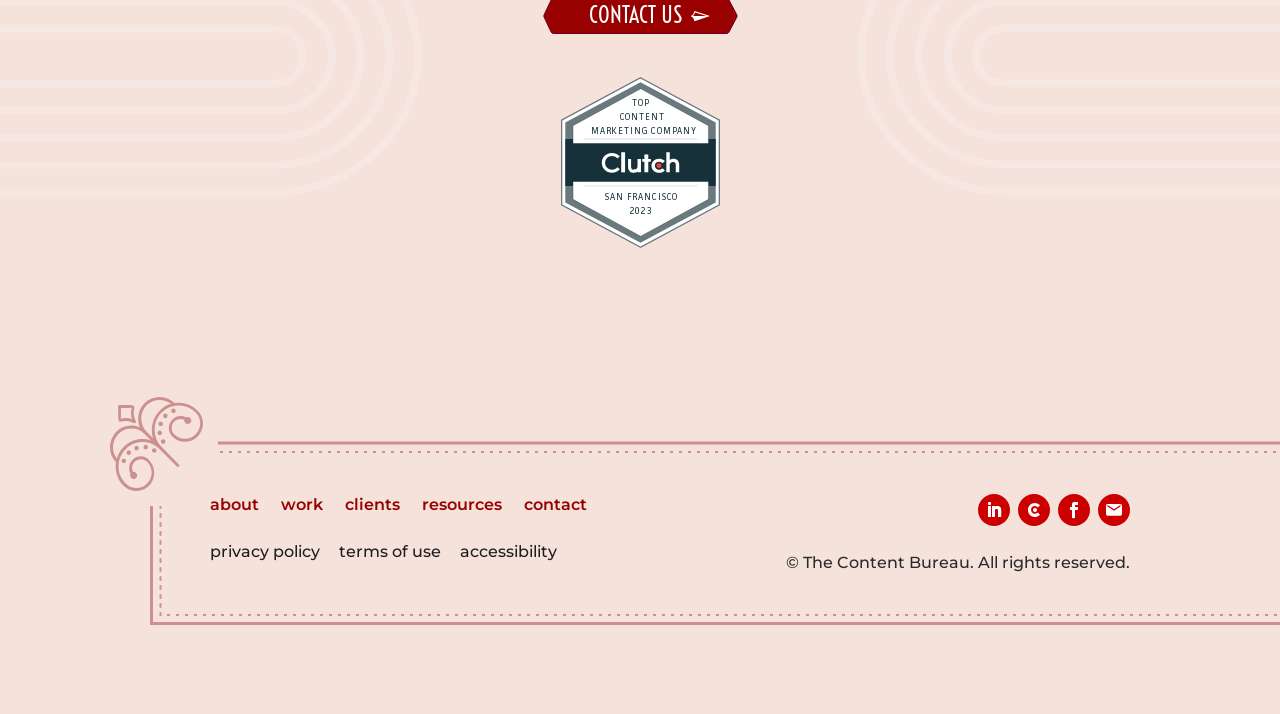Specify the bounding box coordinates of the element's area that should be clicked to execute the given instruction: "contact us". The coordinates should be four float numbers between 0 and 1, i.e., [left, top, right, bottom].

[0.409, 0.698, 0.458, 0.729]